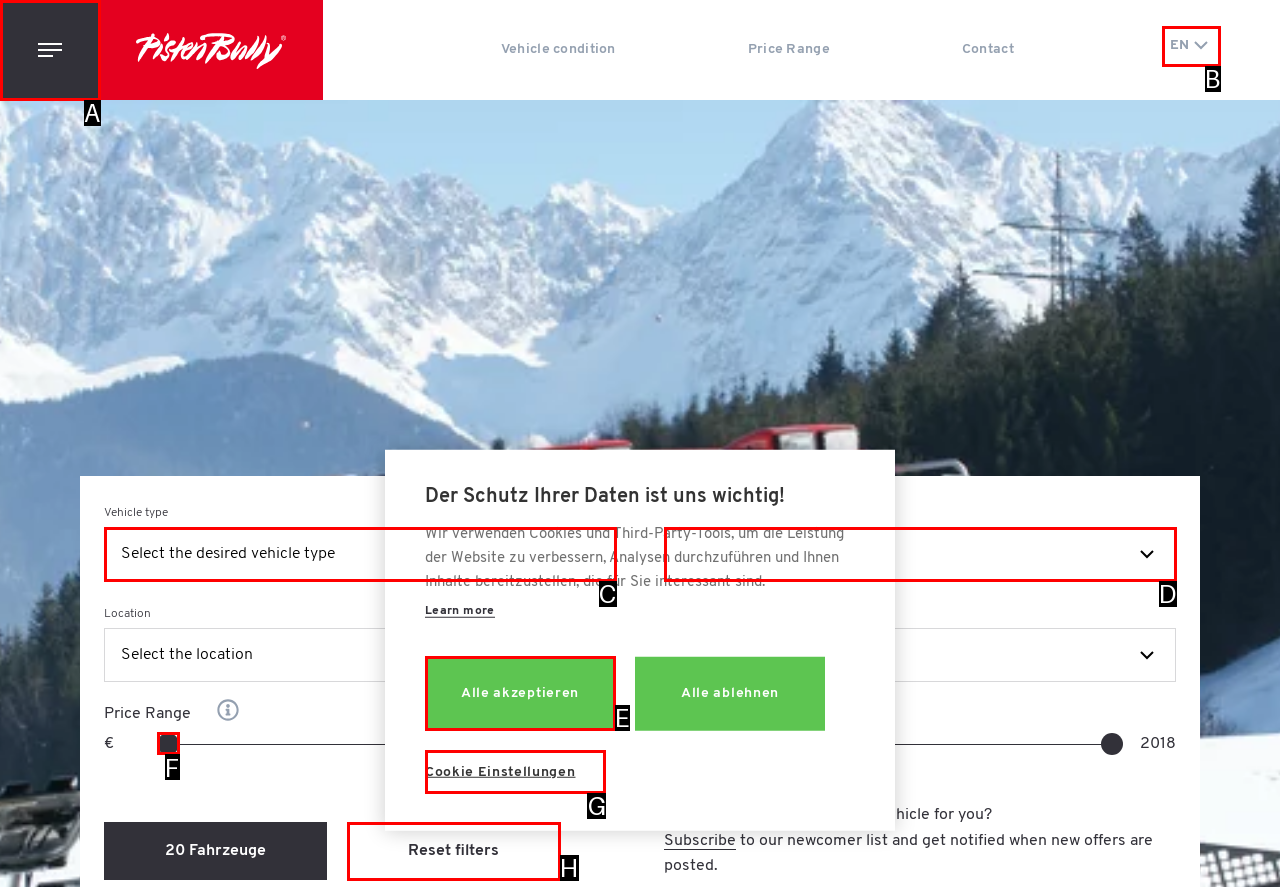Provide the letter of the HTML element that you need to click on to perform the task: Set a price range.
Answer with the letter corresponding to the correct option.

F